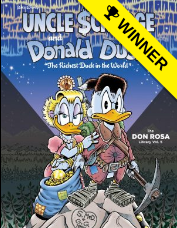Describe every important feature and element in the image comprehensively.

The image features the cover art for the comic book "Uncle Scrooge and Donald Duck: The Richest Duck in the World," illustrated by Don Rosa. The vibrant artwork showcases the beloved characters Uncle Scrooge and Donald Duck, dressed in adventurous attire as they stand confidently on a rocky outcrop. Scrooge, known for his wealth and ambition, is depicted with a mining pickaxe, symbolizing the themes of exploration and fortune that permeate the story. Beside him, Donald Duck is portrayed with a determined expression, highlighting his loyalty and adventurous spirit. The background features a starry night sky, adding to the adventurous ambiance of the scene. Prominently displayed is a yellow banner marked "WINNER," indicating recognition for excellence in the comic series. This cover hints at a delightful blend of humor and adventure, capturing the essence of Don Rosa’s storytelling in the Disney universe.